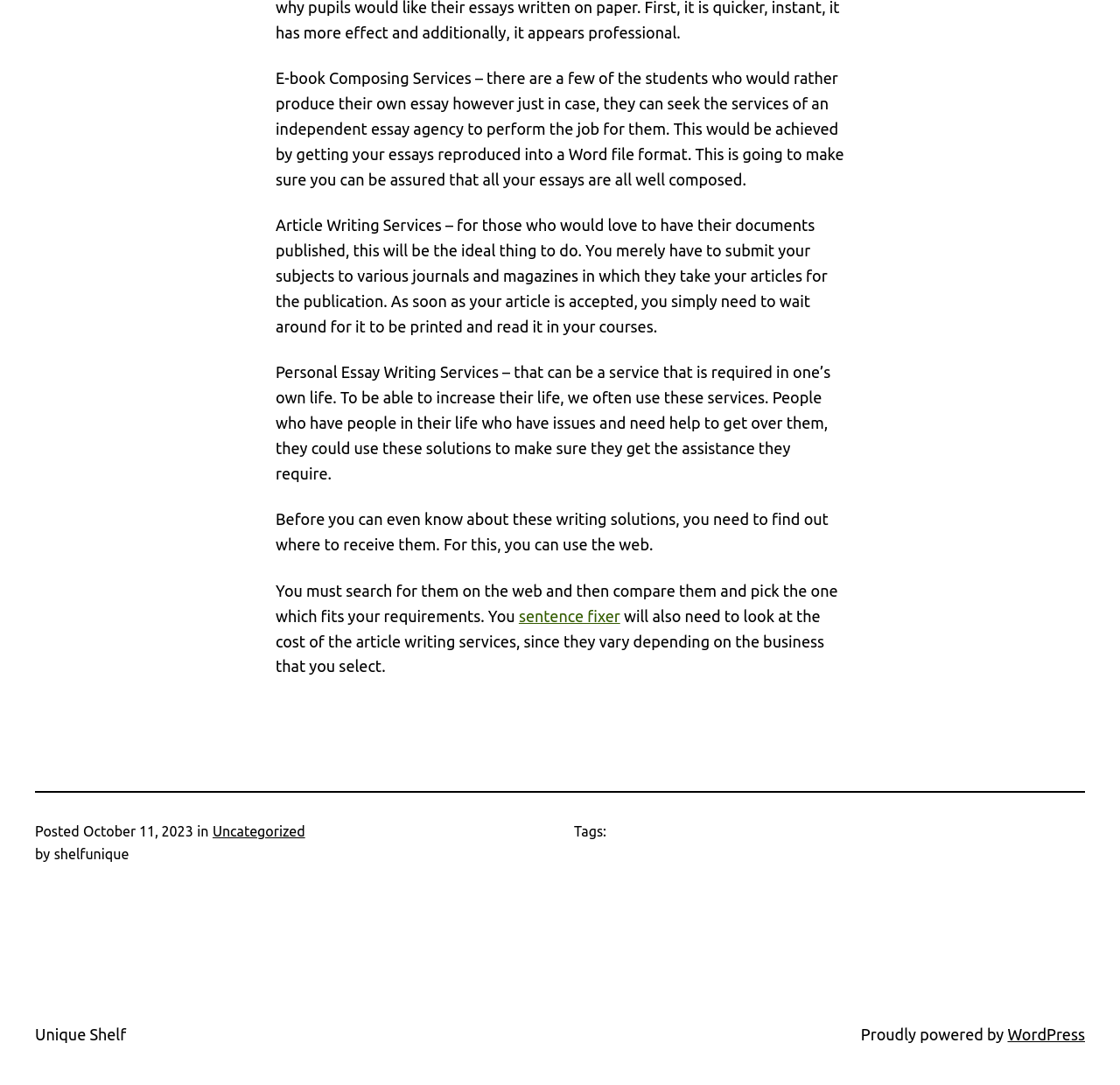Calculate the bounding box coordinates for the UI element based on the following description: "Unique Shelf". Ensure the coordinates are four float numbers between 0 and 1, i.e., [left, top, right, bottom].

[0.031, 0.945, 0.113, 0.961]